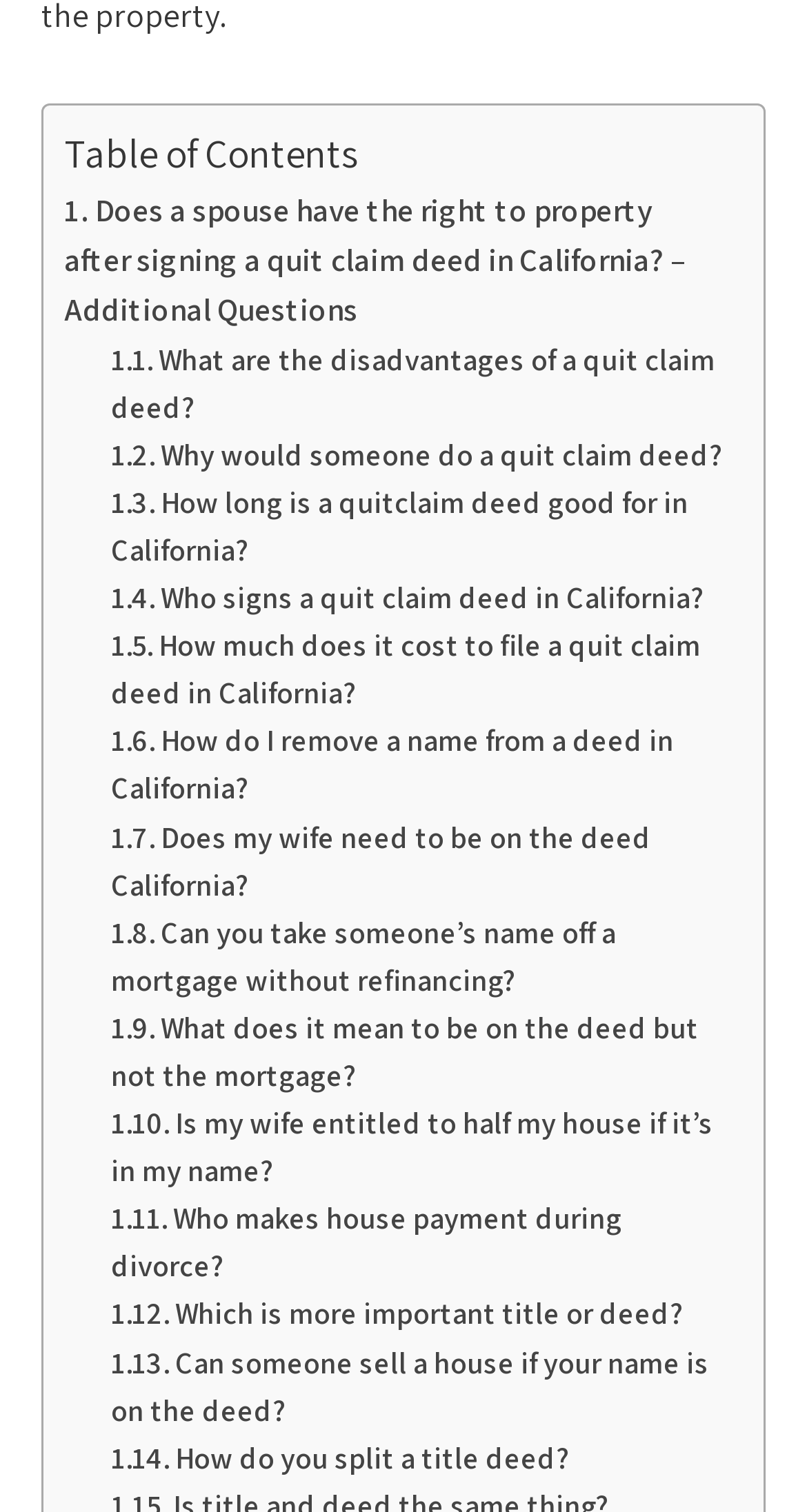Give a succinct answer to this question in a single word or phrase: 
How many links are there on this webpage?

15